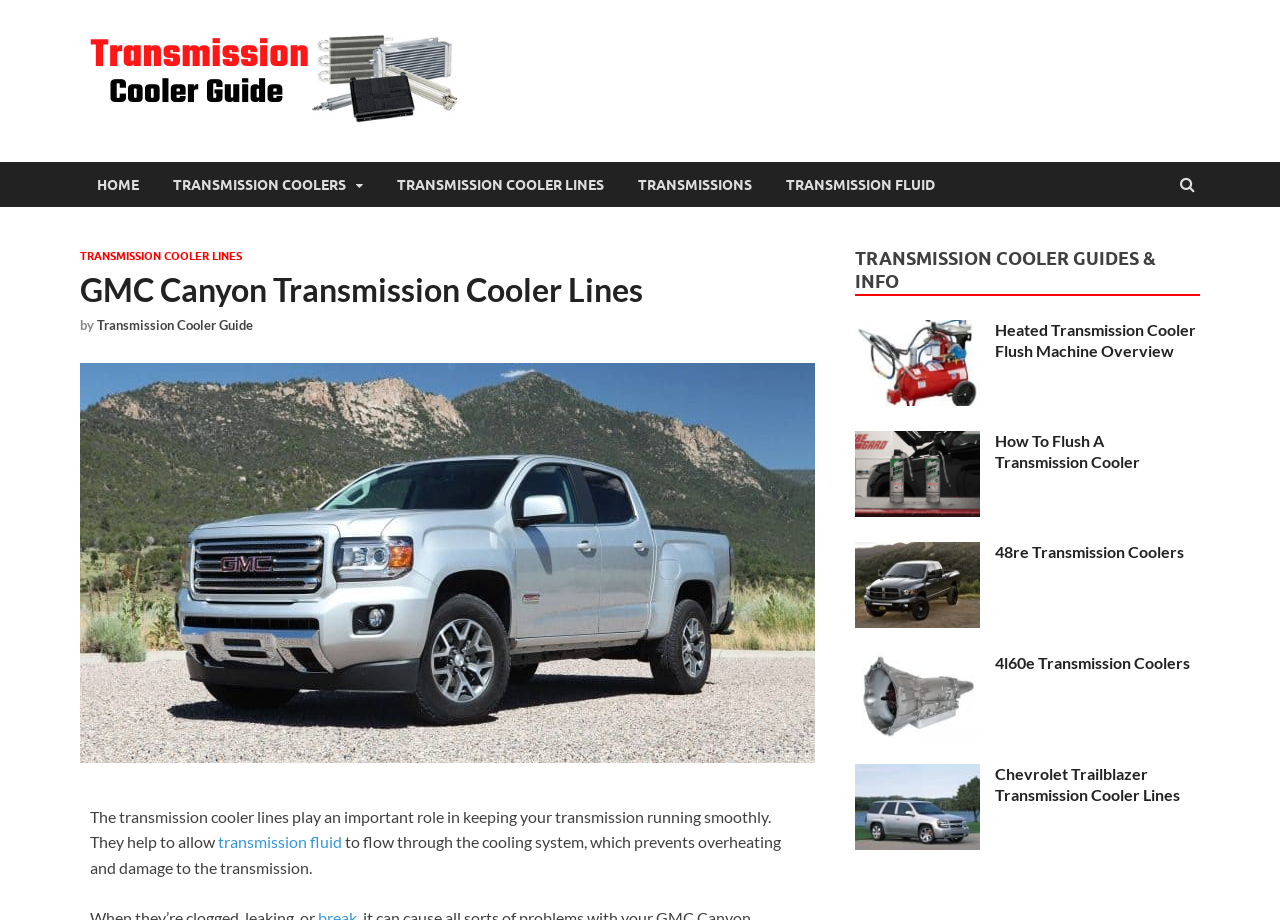Refer to the element description Transmissions and identify the corresponding bounding box in the screenshot. Format the coordinates as (top-left x, top-left y, bottom-right x, bottom-right y) with values in the range of 0 to 1.

[0.485, 0.176, 0.601, 0.225]